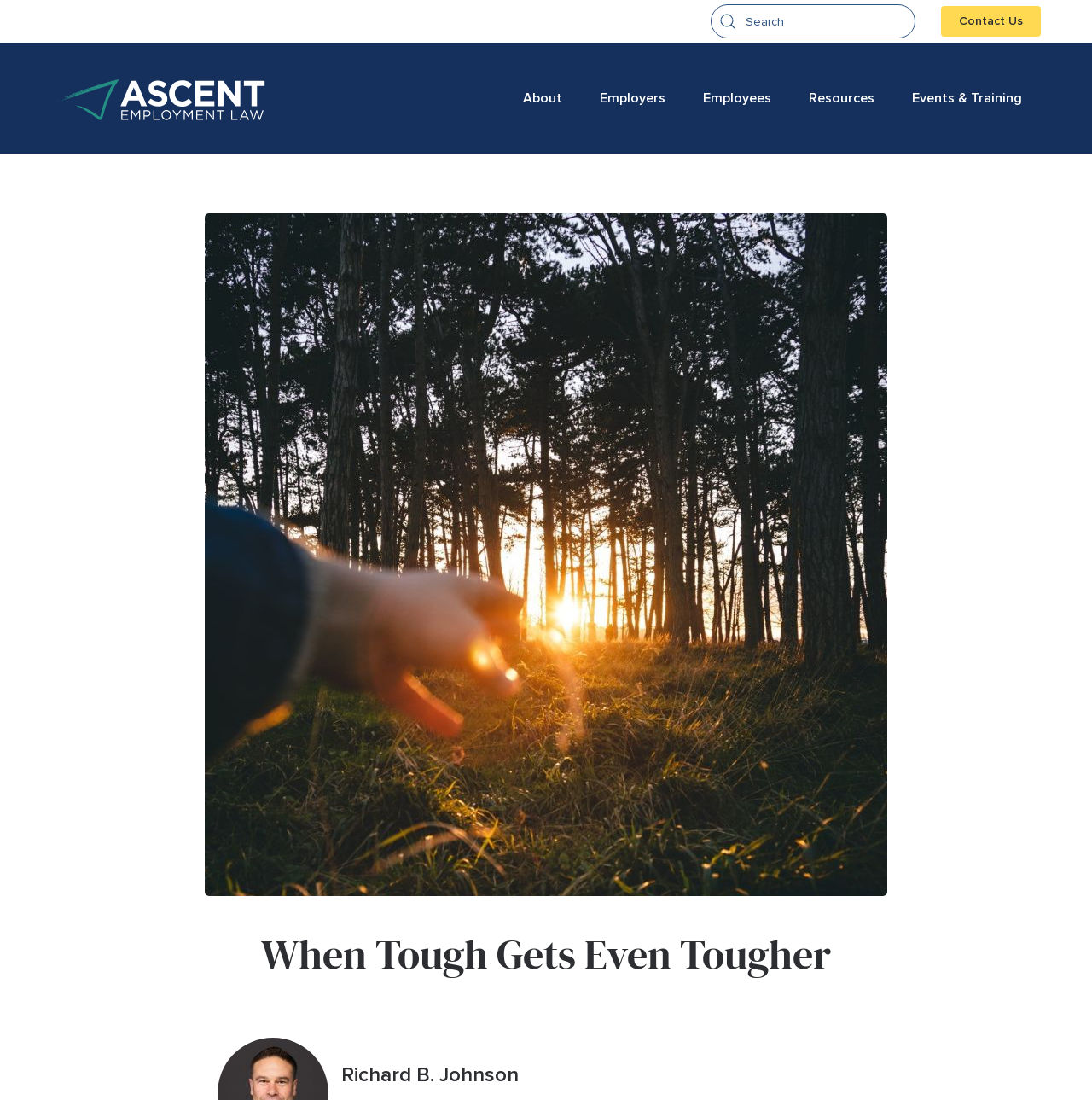Give a concise answer using only one word or phrase for this question:
How many links are there in the top navigation bar?

5